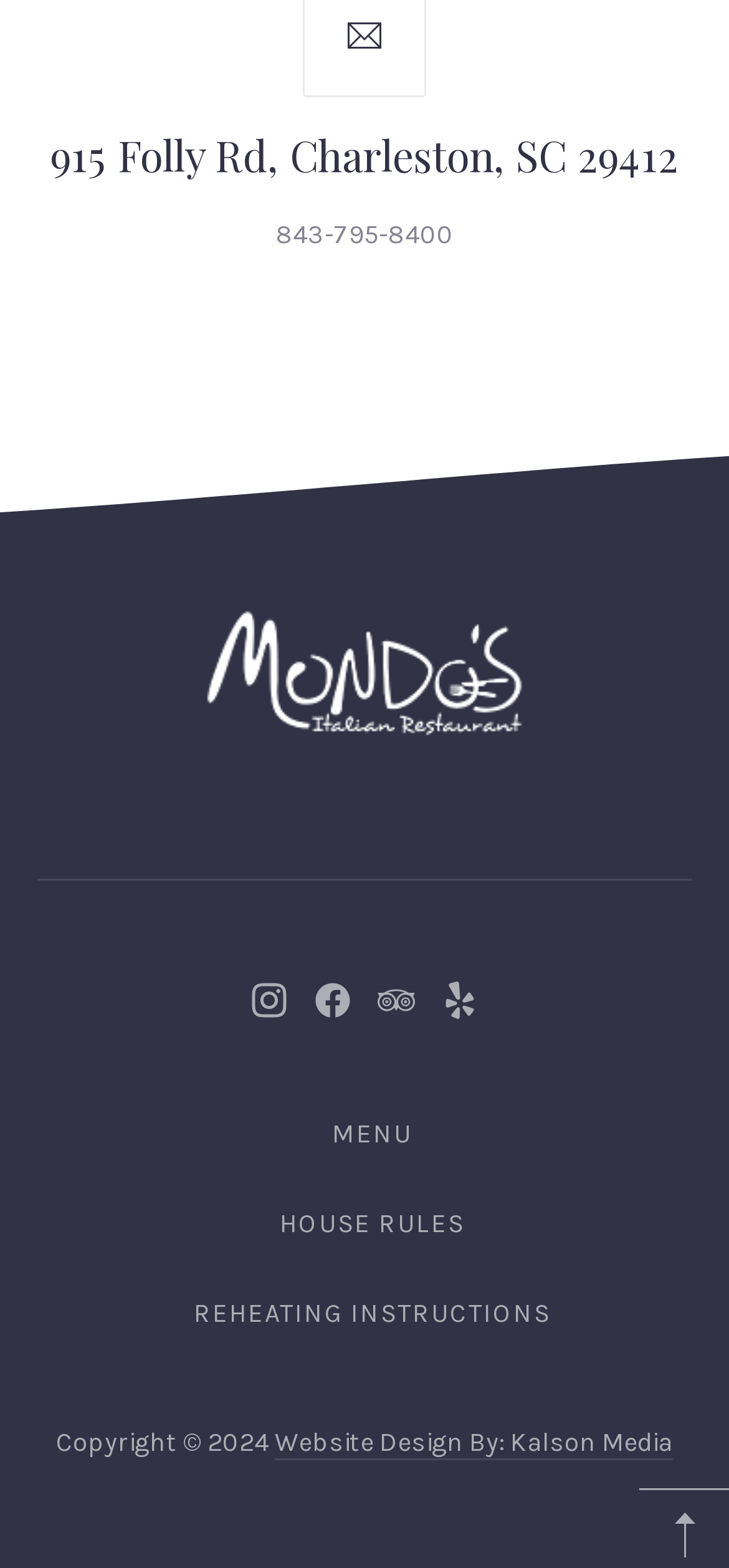Provide the bounding box coordinates of the section that needs to be clicked to accomplish the following instruction: "Read reheating instructions."

[0.24, 0.817, 0.781, 0.857]